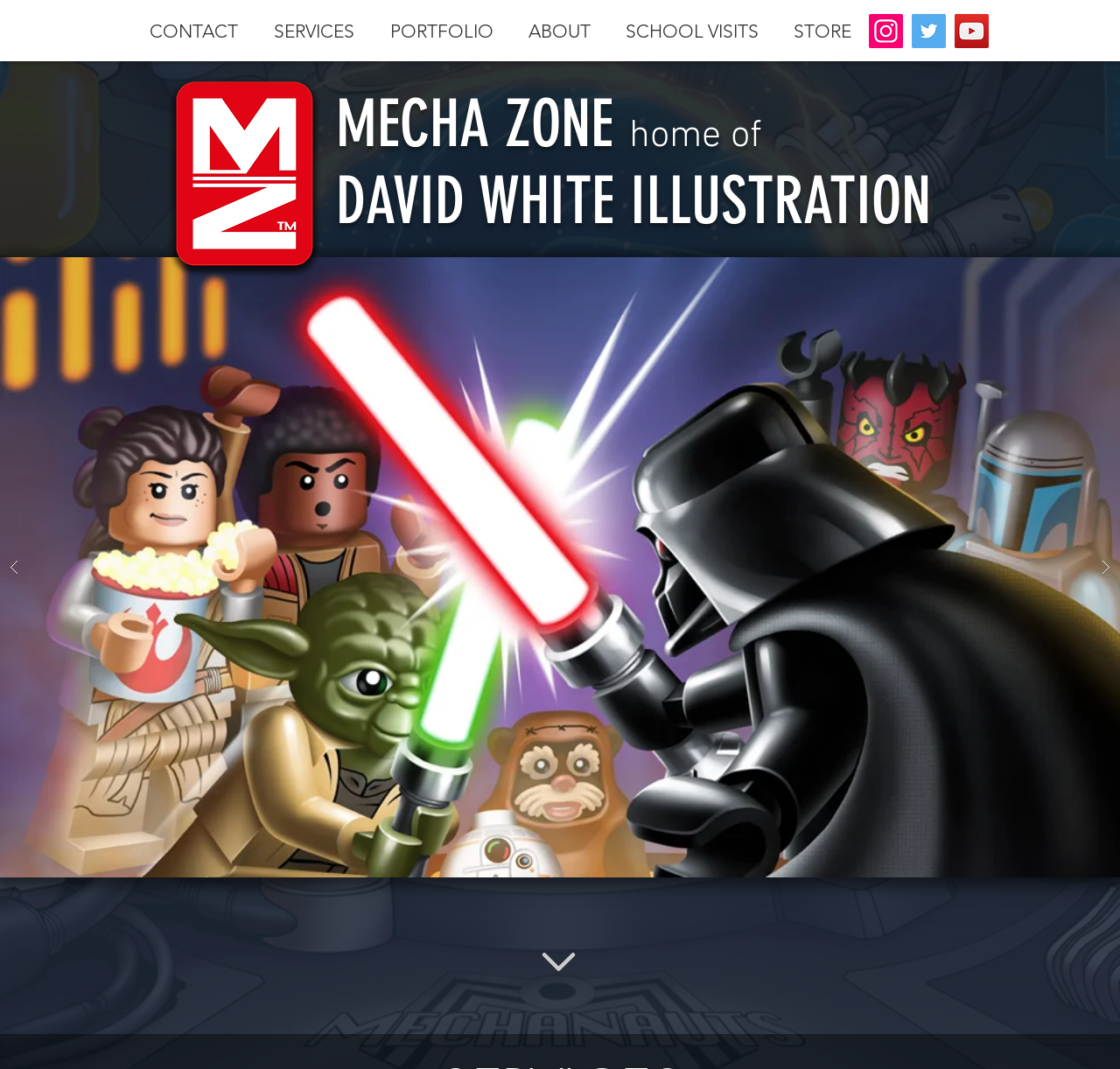Please determine the bounding box coordinates of the area that needs to be clicked to complete this task: 'Click the CONTACT link'. The coordinates must be four float numbers between 0 and 1, formatted as [left, top, right, bottom].

[0.129, 0.007, 0.216, 0.052]